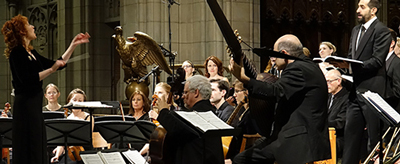Explain the image thoroughly, highlighting all key elements.

The image captures a vibrant moment from a live performance of Claudio Monteverdi’s "Vespers of 1610," featuring Apollo's Fire, a renowned ensemble known for its dynamic interpretations of Baroque music. The scene is set in St. Paul’s Episcopal Church in Akron, where conductor Jeannette Sorrell leads the 37 singers and instrumentalists with an expressive gesture, embodying the passion of the piece. In the foreground, musicians are deeply engaged, with a notable theorbo player visible on the right, showcasing the ensemble's diverse instrumentation. The church's stunning architectural backdrop adds to the grandeur of the performance, enhancing the overall atmosphere of this powerful and culturally significant work.